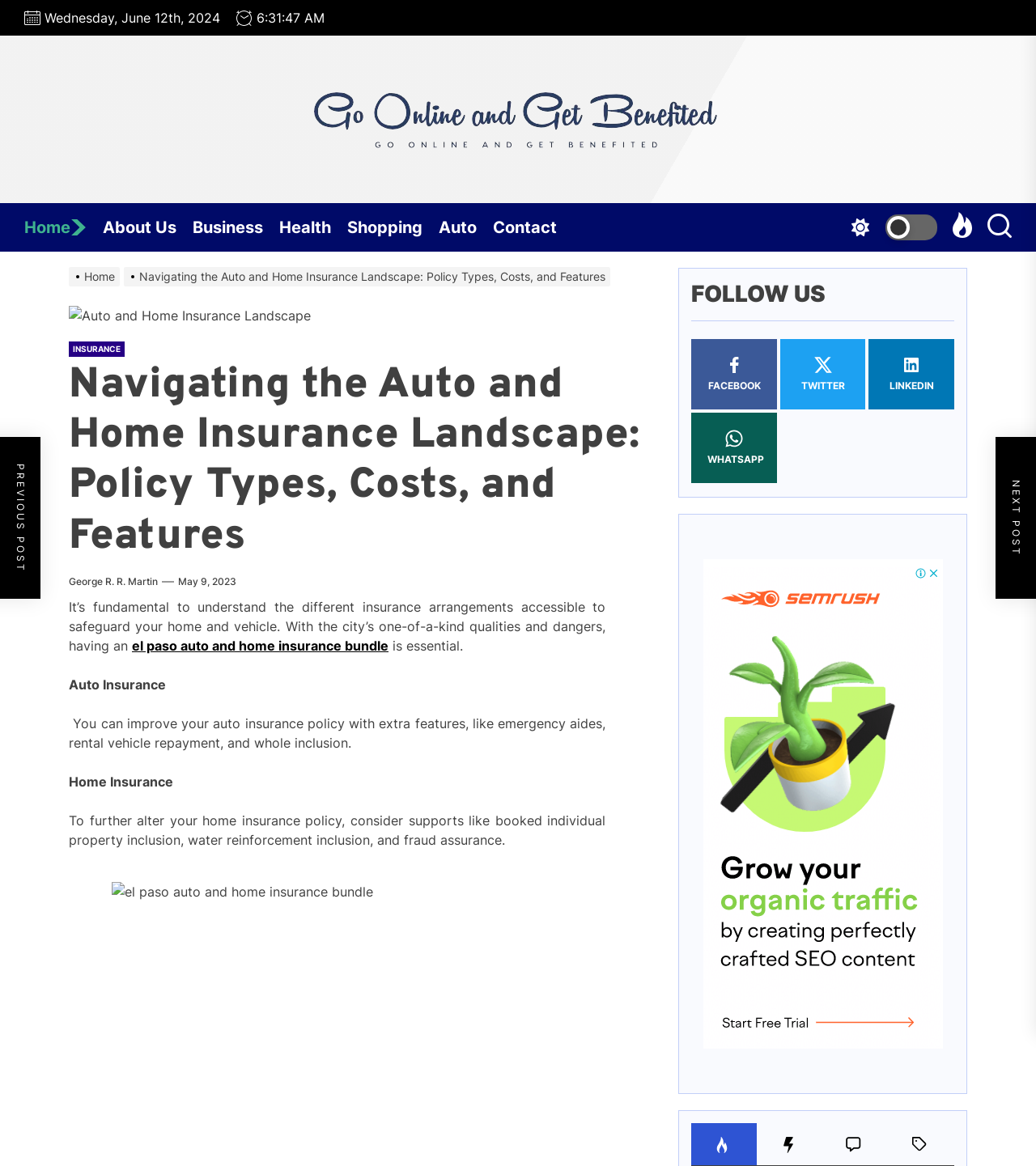Provide the text content of the webpage's main heading.

Navigating the Auto and Home Insurance Landscape: Policy Types, Costs, and Features